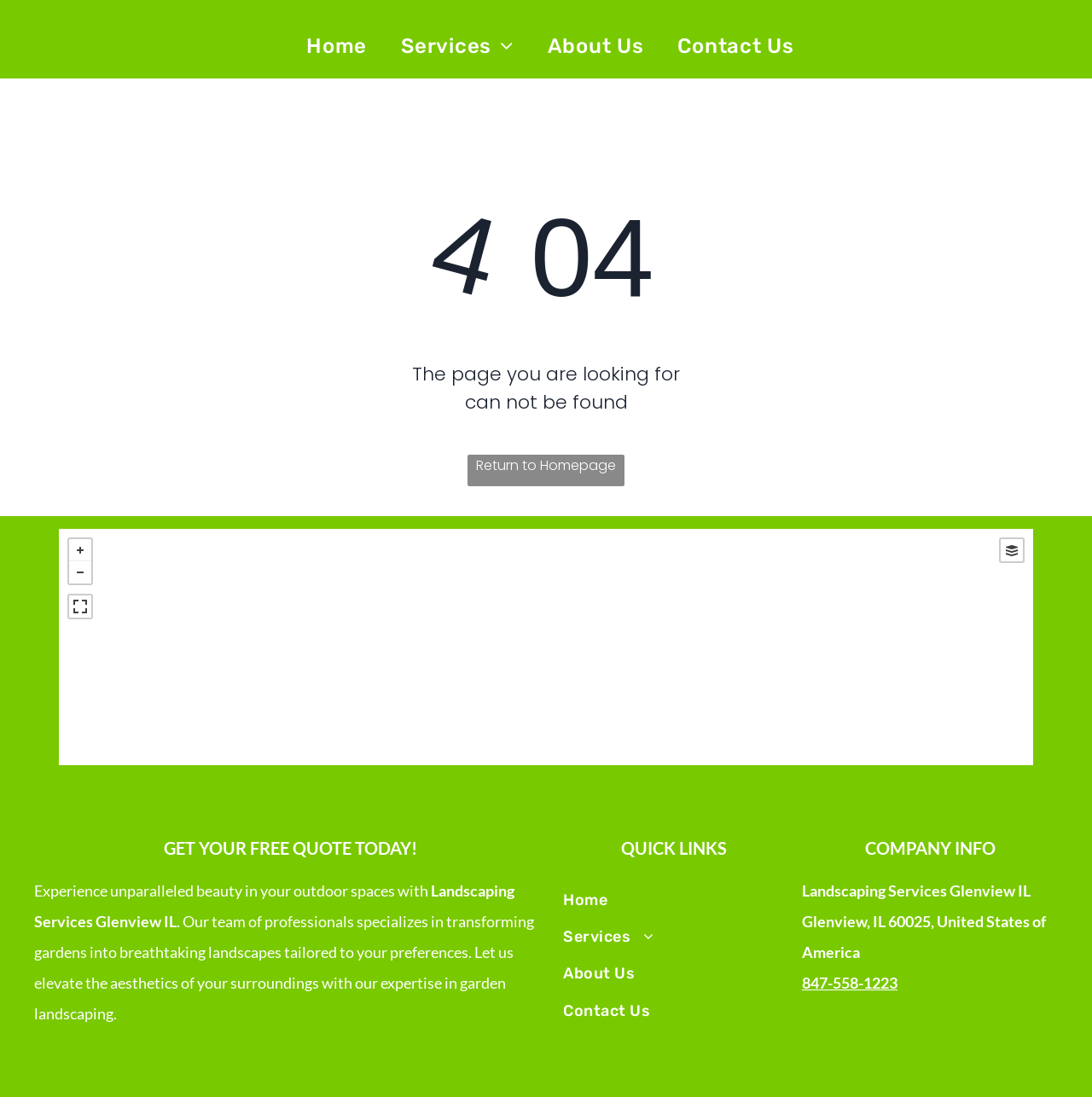Highlight the bounding box coordinates of the element that should be clicked to carry out the following instruction: "View Services menu". The coordinates must be given as four float numbers ranging from 0 to 1, i.e., [left, top, right, bottom].

[0.352, 0.026, 0.486, 0.059]